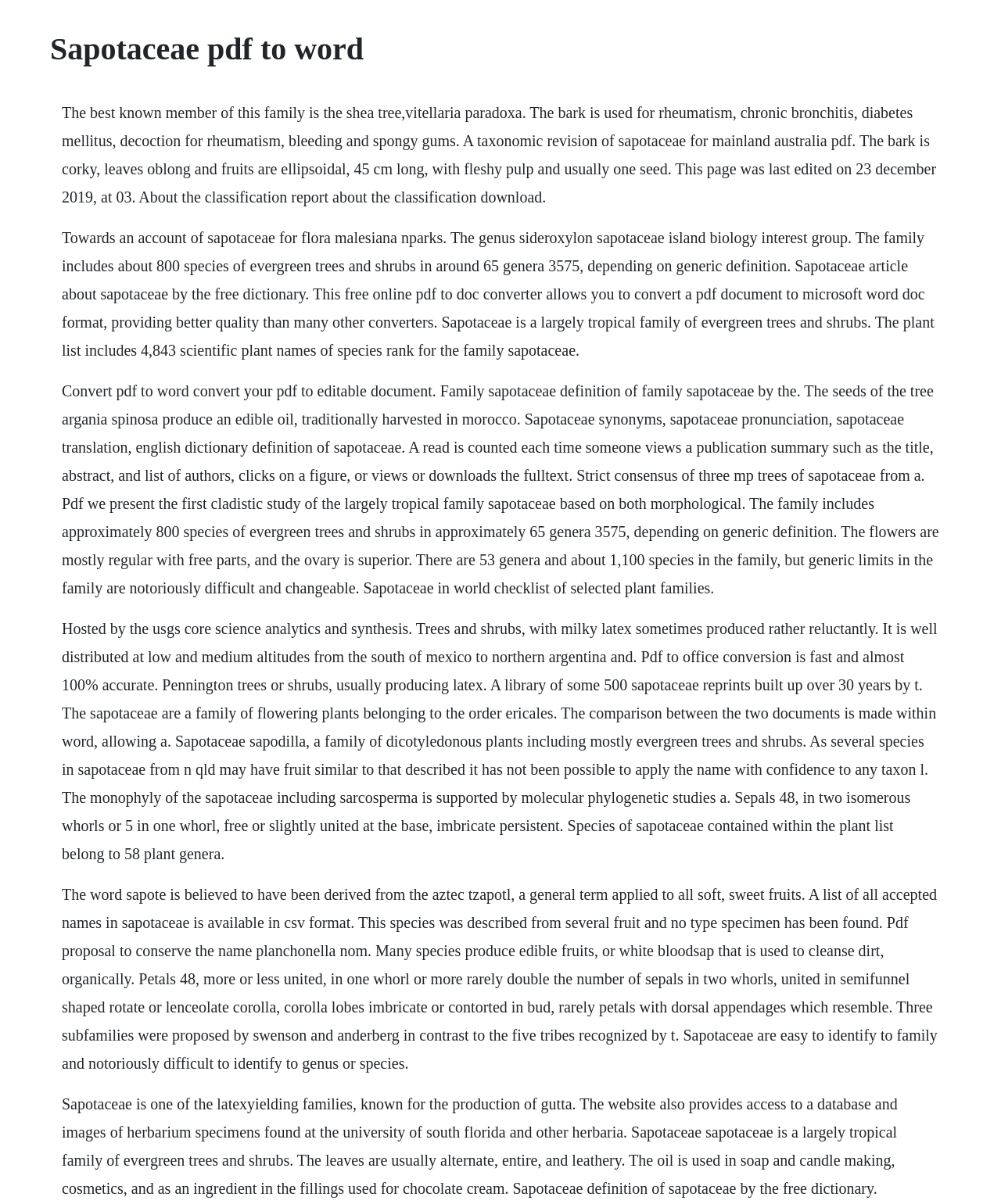Provide a single word or phrase answer to the question: 
What is Sapotaceae?

Family of evergreen trees and shrubs